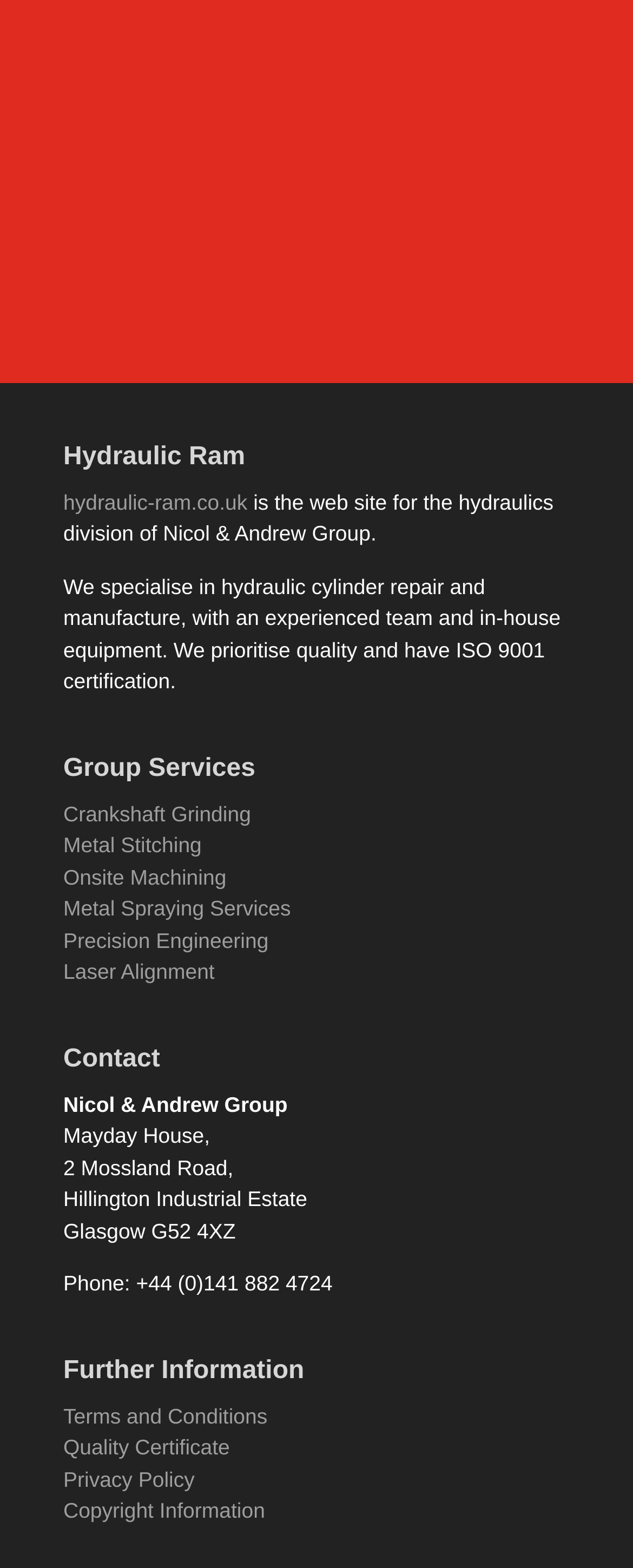Using the information in the image, give a comprehensive answer to the question: 
How many services are listed under 'Group Services'?

Under the 'Group Services' heading, there are six links listed: 'Crankshaft Grinding', 'Metal Stitching', 'Onsite Machining', 'Metal Spraying Services', 'Precision Engineering', and 'Laser Alignment'. Therefore, the answer is 6.